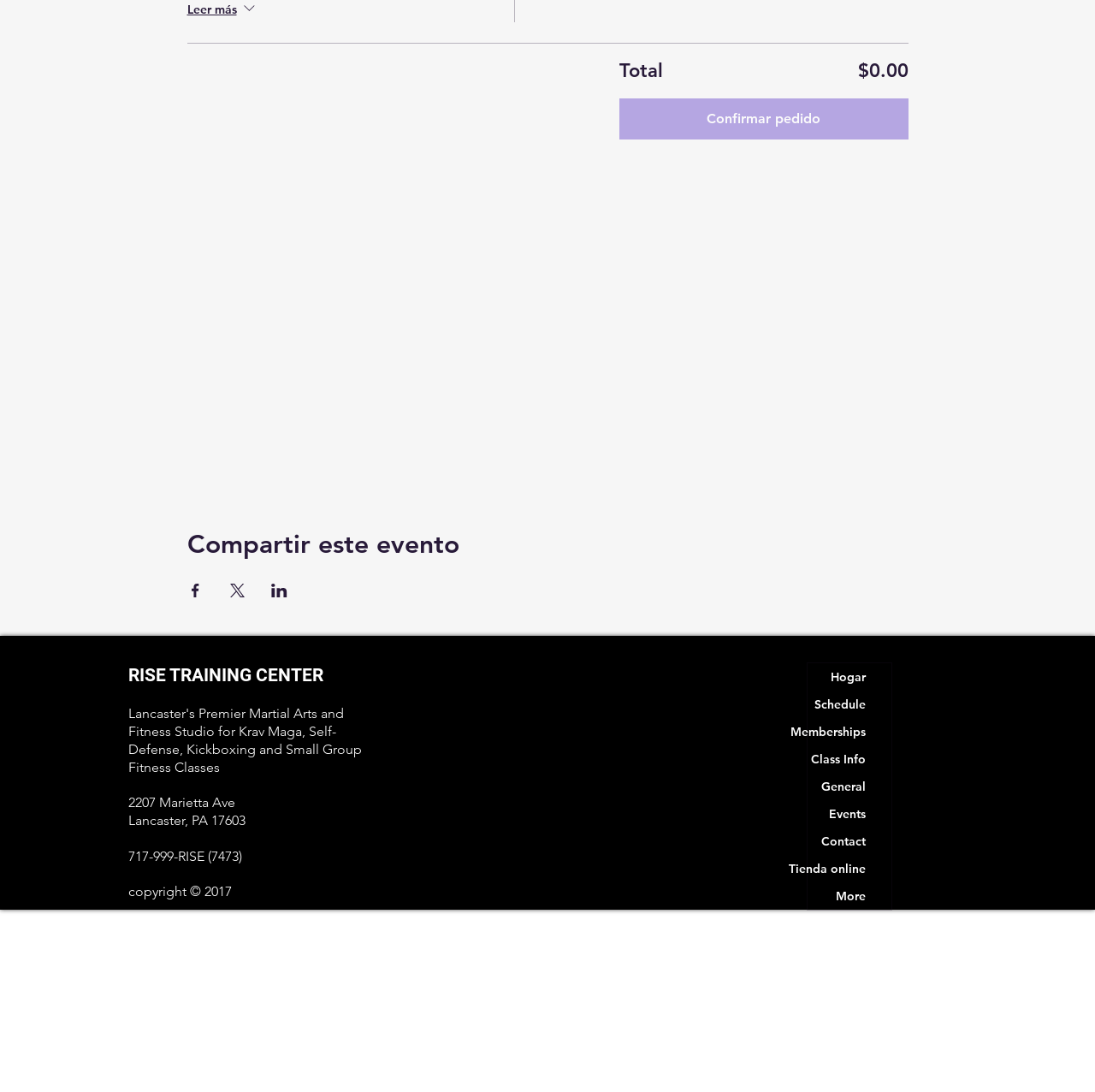What is the phone number of the training center?
Using the information from the image, give a concise answer in one word or a short phrase.

717-999-RISE (7473)